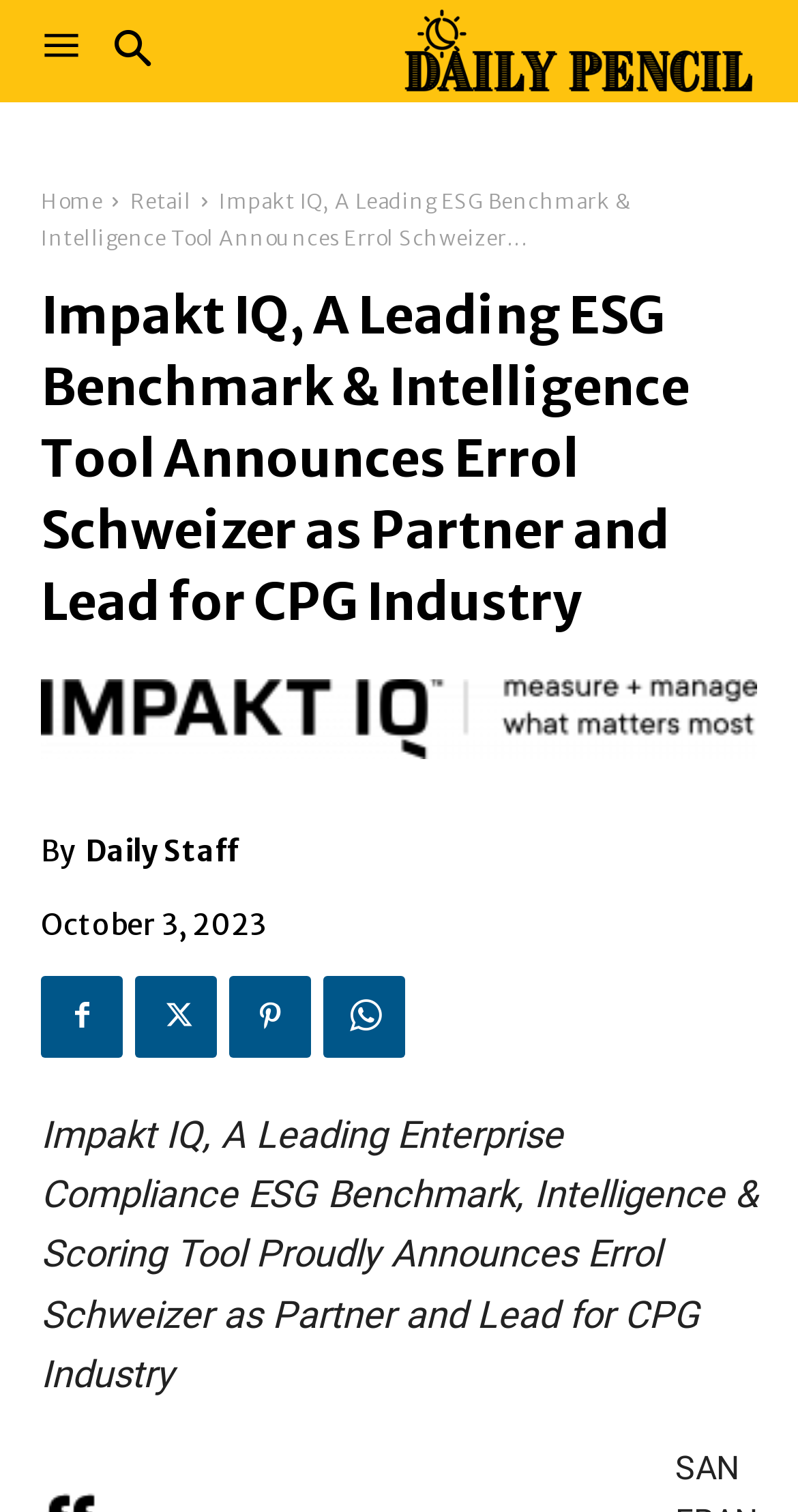Detail the various sections and features of the webpage.

The webpage appears to be a news article or press release from Impakt IQ, a leading enterprise compliance ESG benchmark, intelligence, and scoring tool. At the top left of the page, there is a small image, and next to it, a logo link with the text "Logo". Below the logo, there are several navigation links, including "Home" and "Retail", aligned horizontally.

The main content of the page is a news article with a heading that announces Errol Schweizer as a partner and lead for the CPG industry. The heading is followed by a large image that takes up most of the width of the page. Below the image, there is a byline with the text "By" and a link to the author, "Daily Staff". The date of the article, "October 3, 2023", is displayed next to the byline.

On the same line as the byline and date, there are four social media links, represented by icons, aligned horizontally. Below these elements, there is a block of text that summarizes the article, which is a press release announcing Errol Schweizer's new role at Impakt IQ.